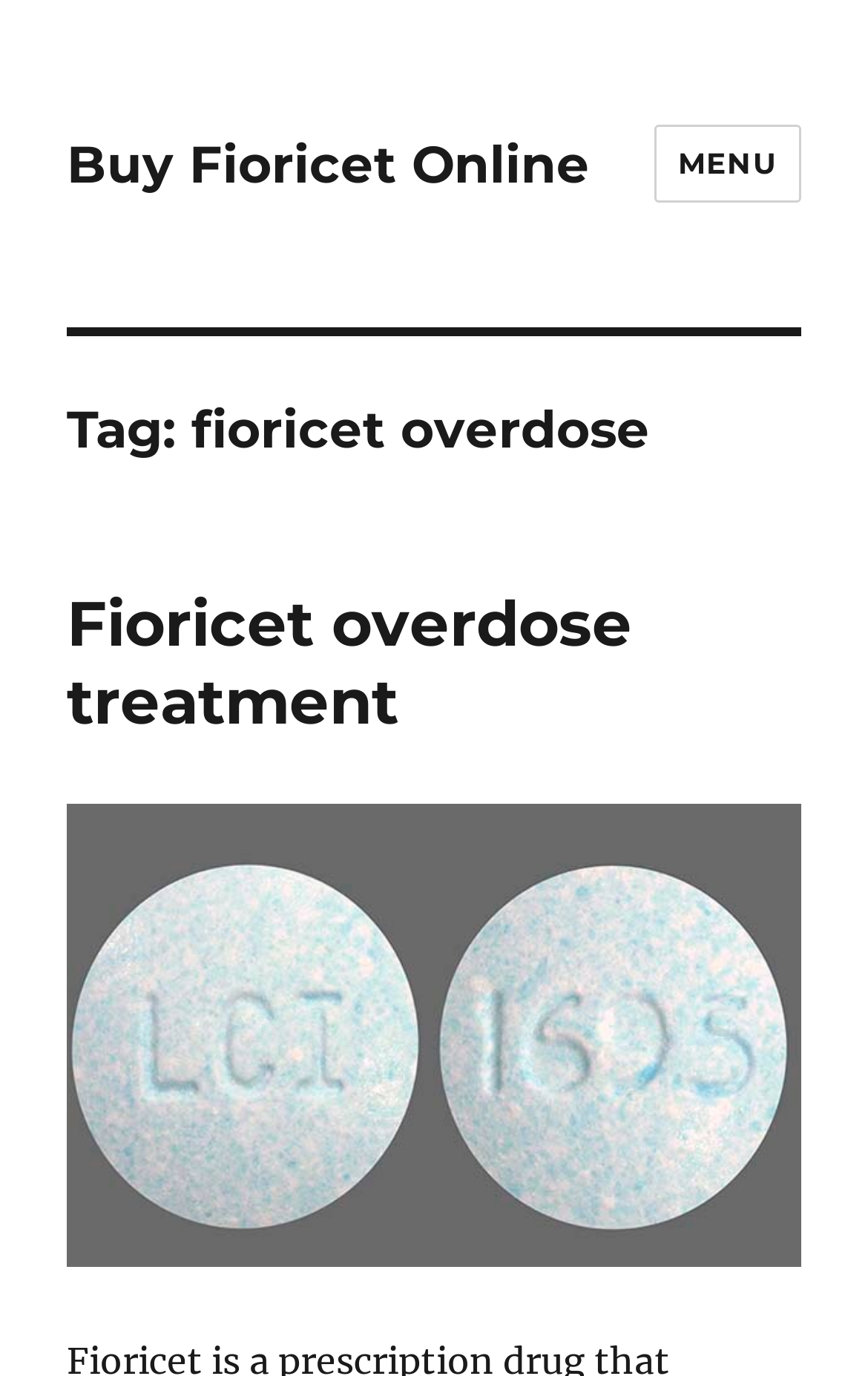How many navigation menus are available?
Give a detailed and exhaustive answer to the question.

The webpage has a button labeled 'MENU' which controls two navigation menus, namely 'site-navigation' and 'social-navigation', indicating that there are two navigation menus available.